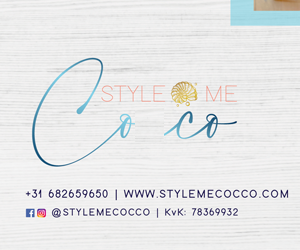Please give a succinct answer using a single word or phrase:
How many contact information are provided?

Three